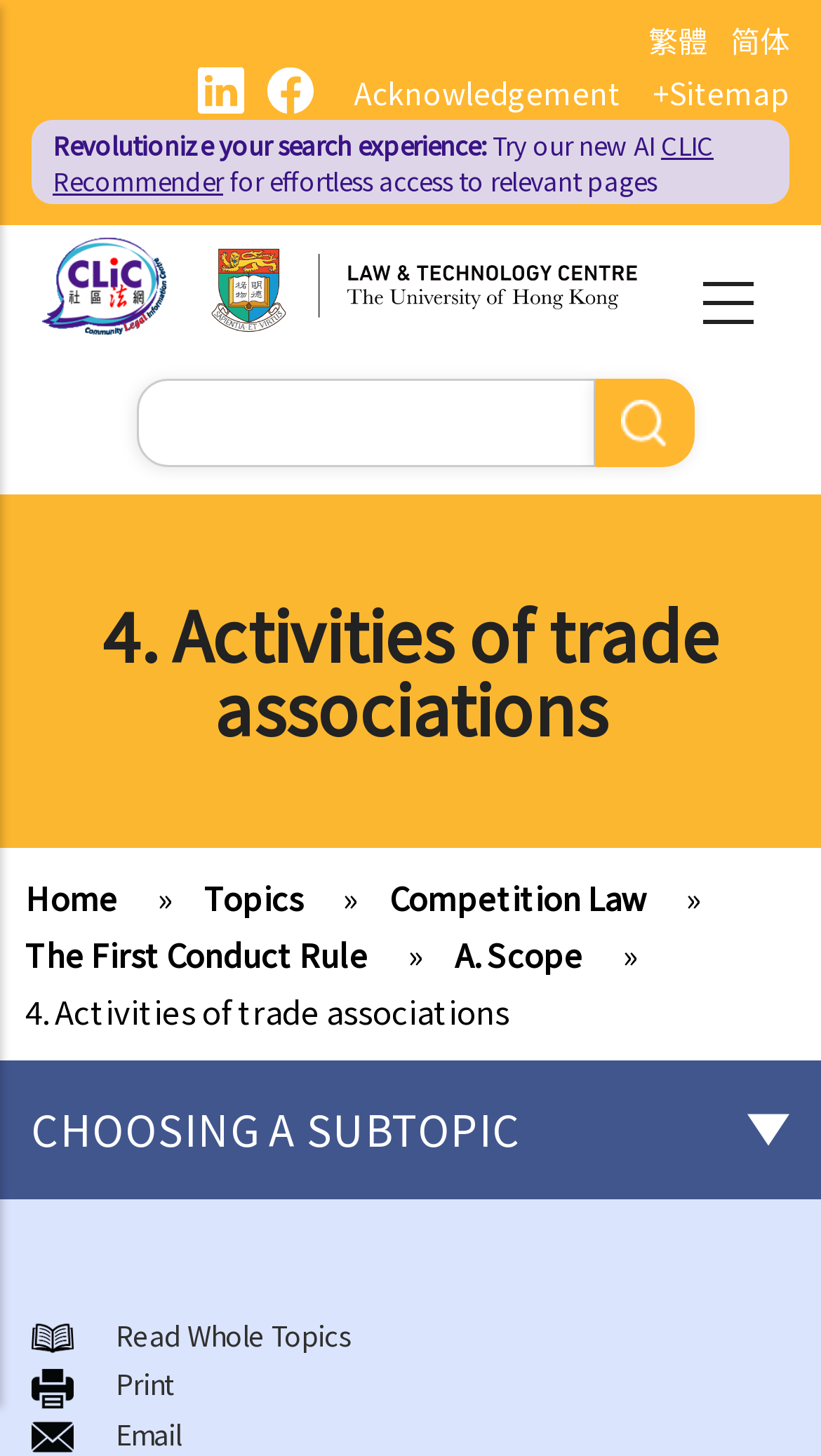Please specify the bounding box coordinates of the clickable region to carry out the following instruction: "Search". The coordinates should be four float numbers between 0 and 1, in the format [left, top, right, bottom].

[0.725, 0.261, 0.845, 0.321]